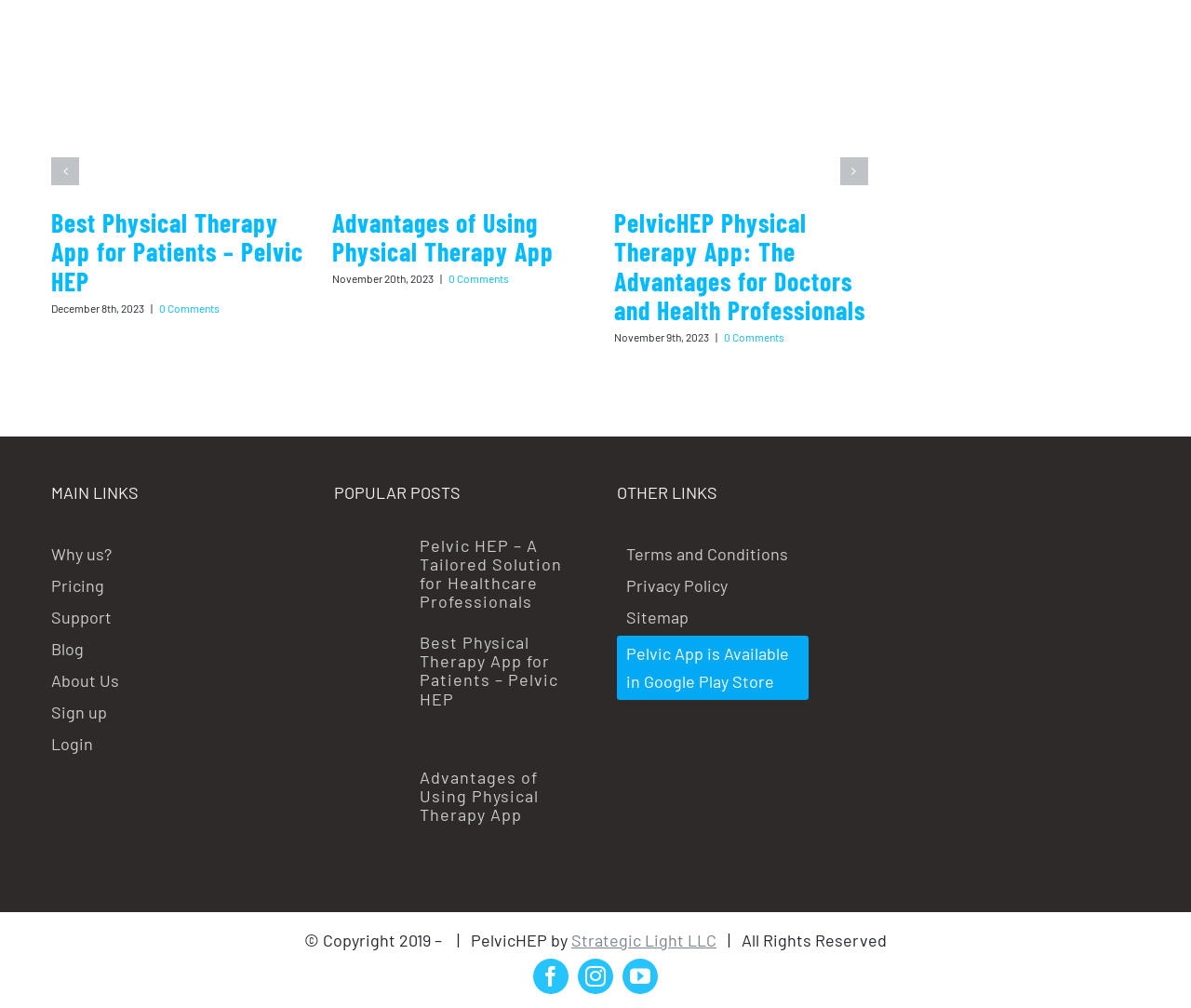Using the provided element description: "6 Month Subscribtion Free", identify the bounding box coordinates. The coordinates should be four floats between 0 and 1 in the order [left, top, right, bottom].

None